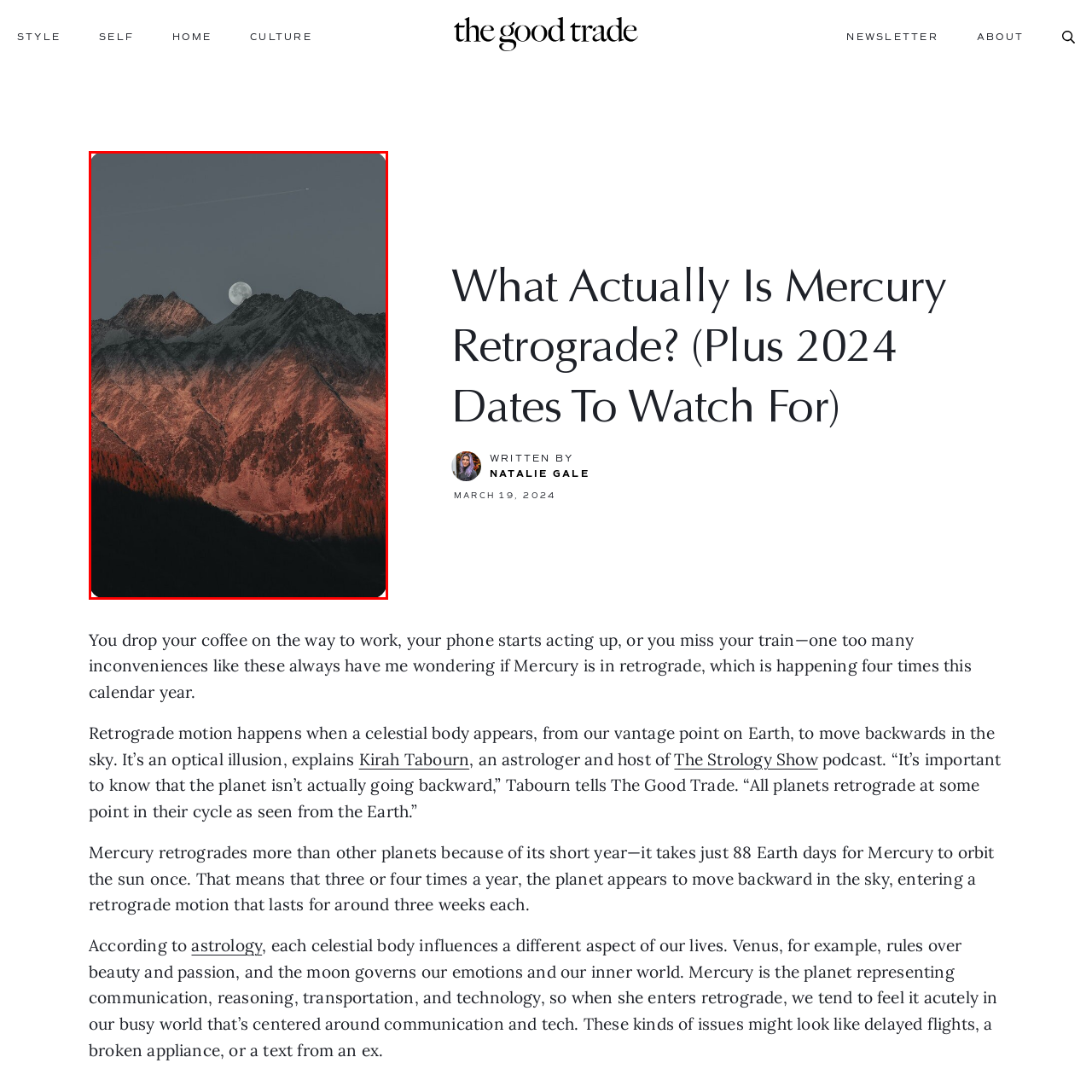Offer a thorough and descriptive summary of the image captured in the red bounding box.

The image captures a breathtaking mountain landscape at dusk, showcasing rugged peaks adorned with patches of snow. In the background, the moon glows brightly, casting a silvery light over the terrain. The mountains exhibit a stunning gradient of colors, with warm reddish hues at the base that contrast beautifully against the cooler tones of the rocky summits. A subtle trail of an aircraft is seen in the sky, adding a modern element to the serene and majestic scene. This captivating view reflects the tranquility and grandeur of nature, inviting viewers to appreciate the interplay between the natural world and celestial bodies.